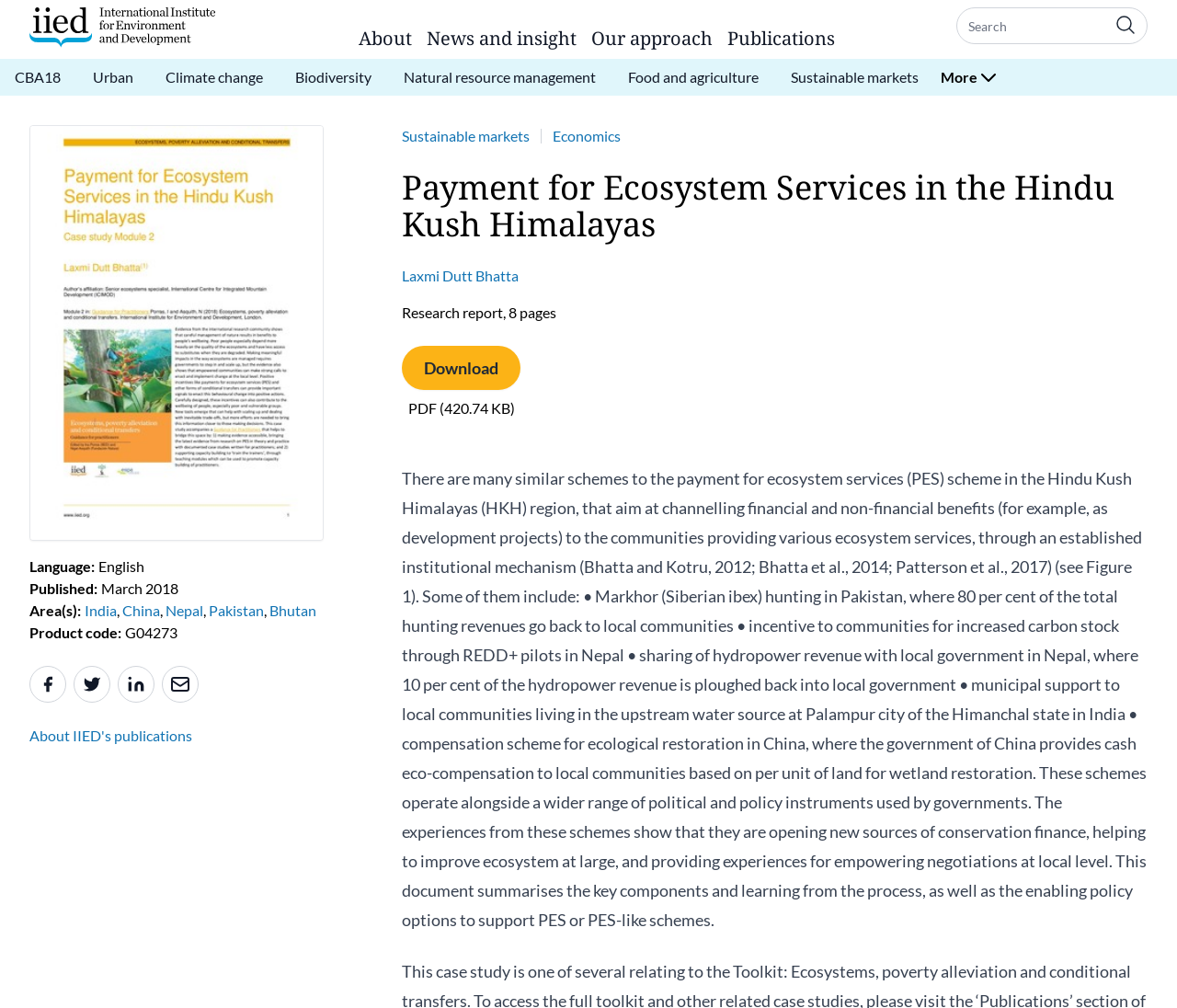Determine the bounding box coordinates (top-left x, top-left y, bottom-right x, bottom-right y) of the UI element described in the following text: Biodiversity

[0.238, 0.058, 0.328, 0.095]